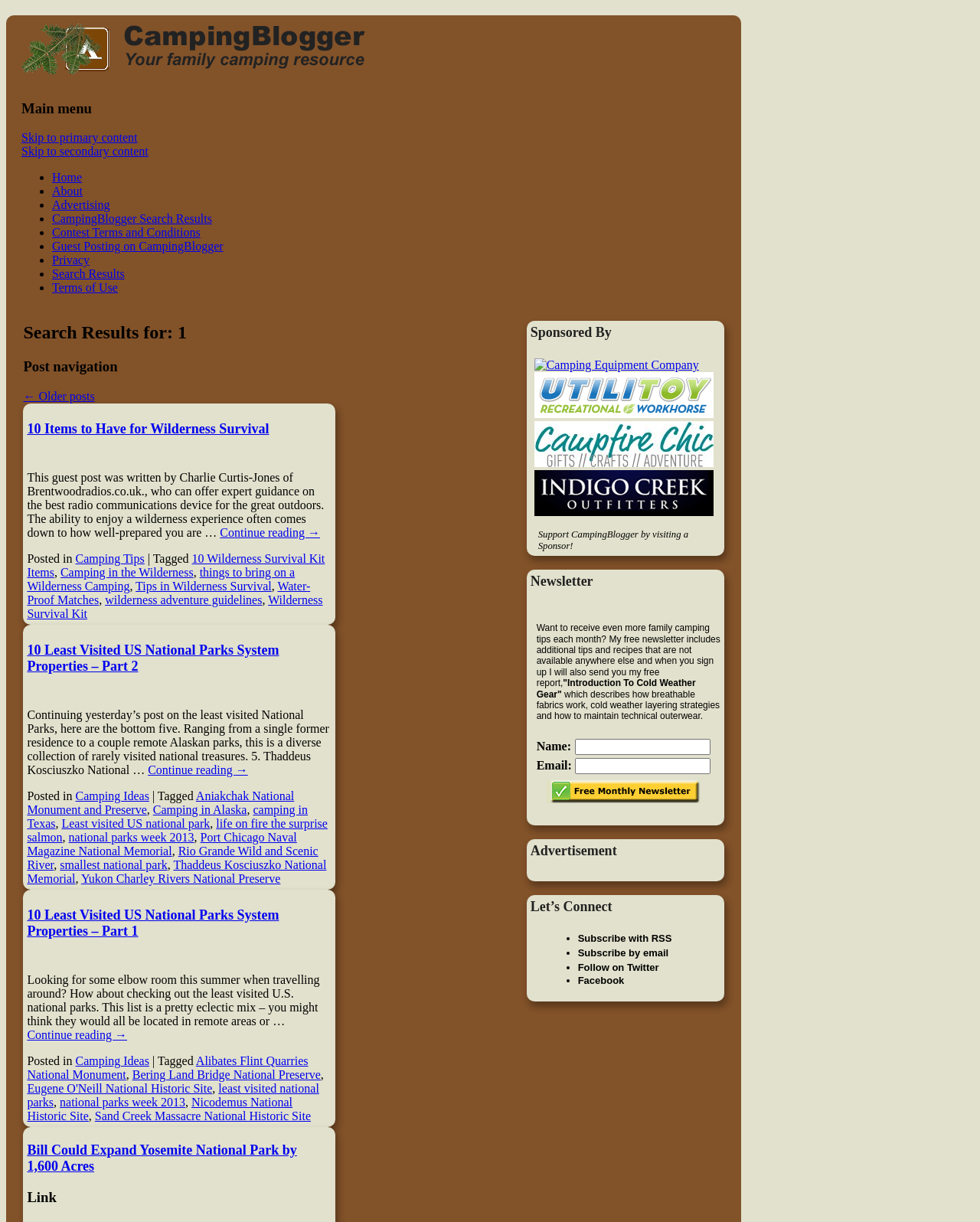Specify the bounding box coordinates of the area to click in order to execute this command: 'Search for family camping'. The coordinates should consist of four float numbers ranging from 0 to 1, and should be formatted as [left, top, right, bottom].

[0.022, 0.026, 0.188, 0.049]